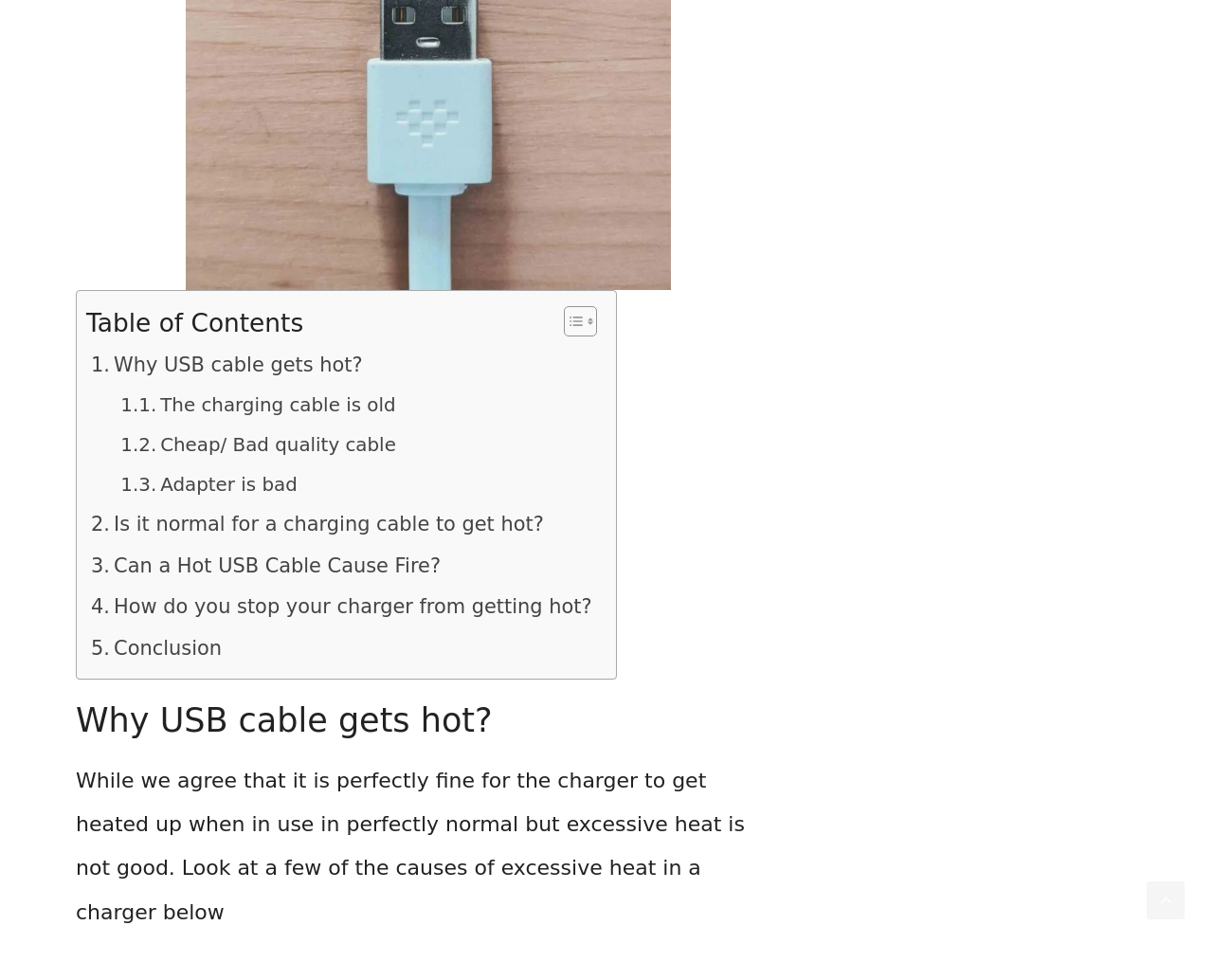What is the purpose of the button with two images? Examine the screenshot and reply using just one word or a brief phrase.

Toggle Table of Content